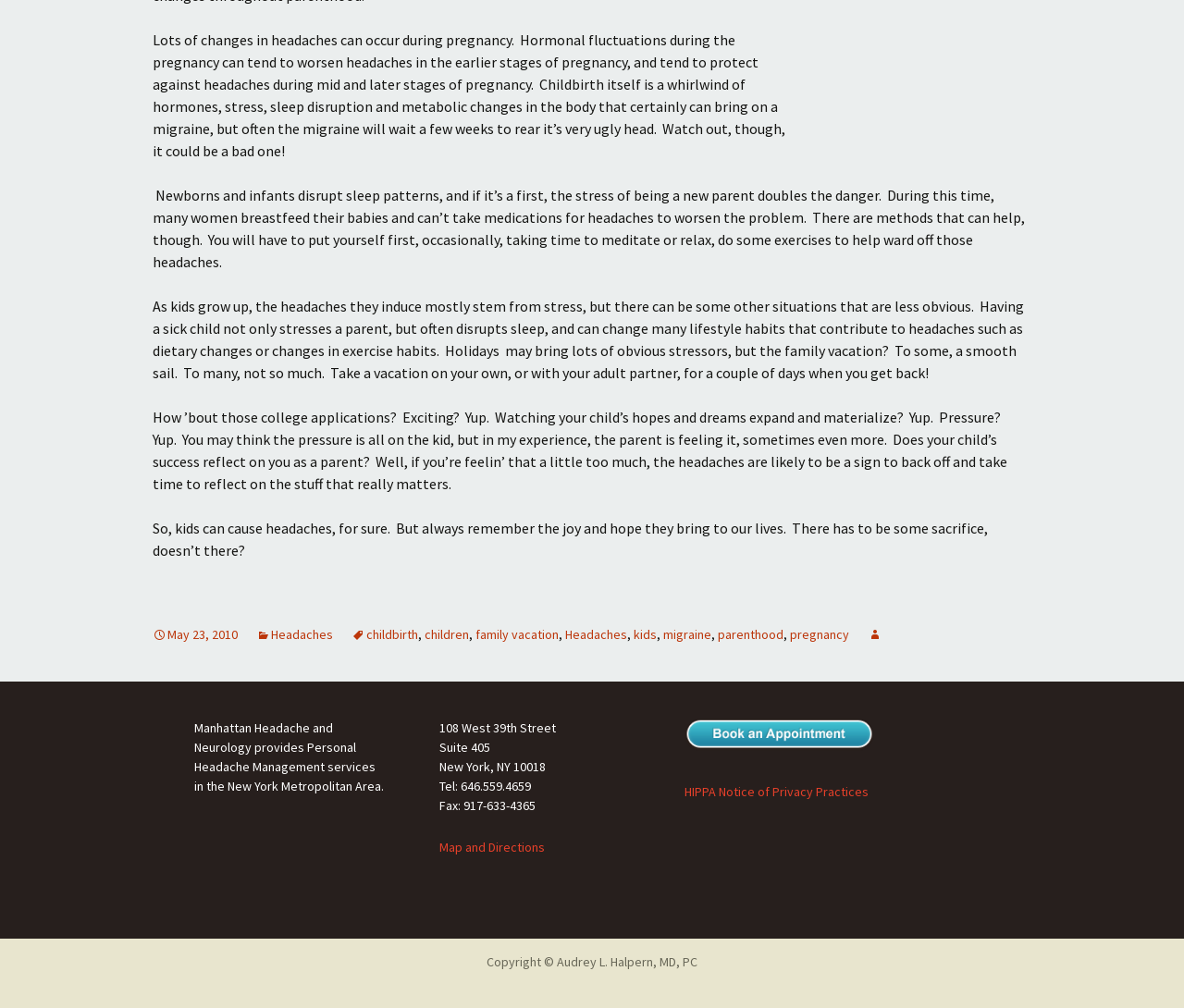Determine the bounding box for the described HTML element: "HIPPA Notice of Privacy Practices". Ensure the coordinates are four float numbers between 0 and 1 in the format [left, top, right, bottom].

[0.578, 0.777, 0.734, 0.794]